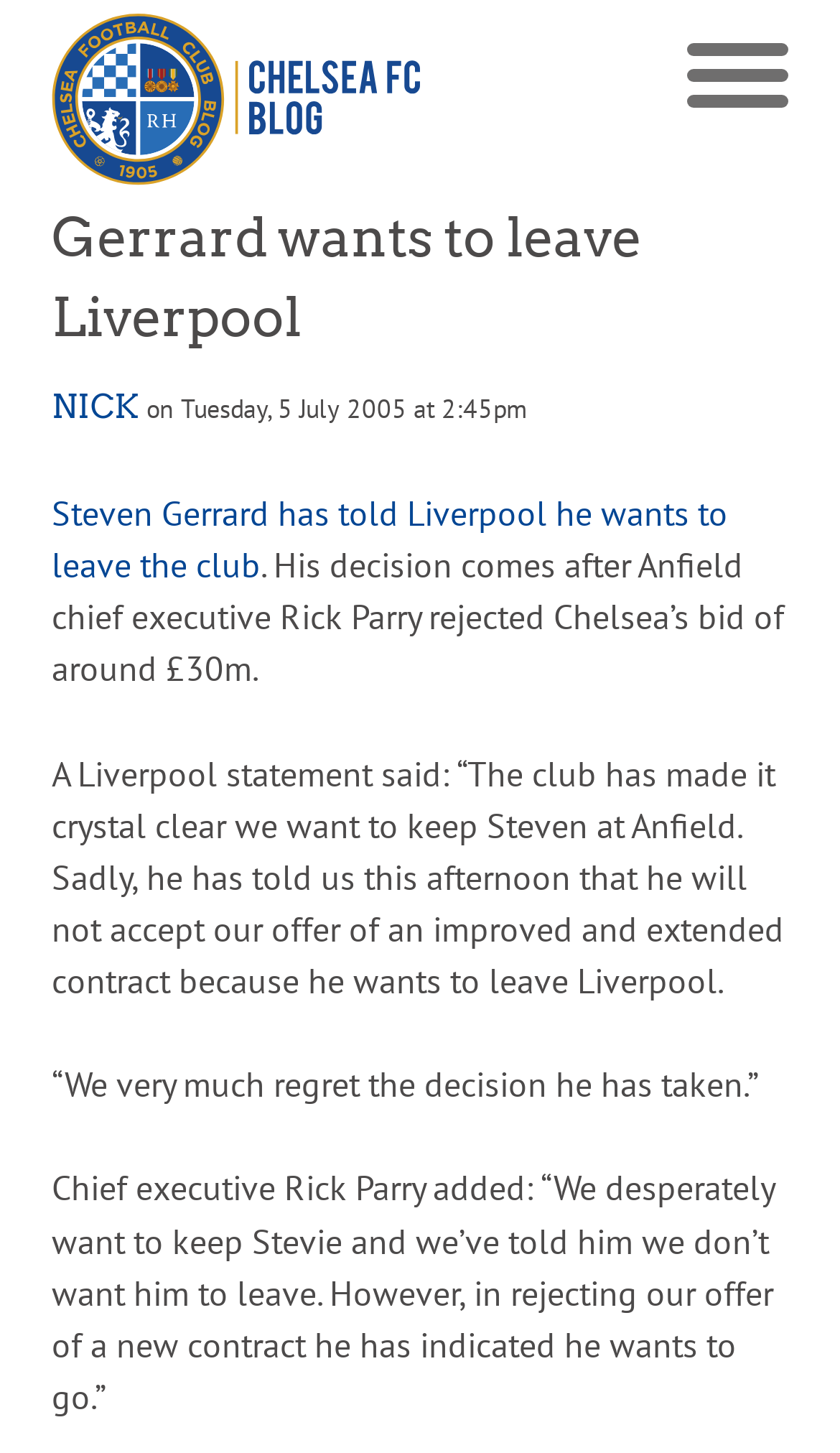Given the following UI element description: "Nick", find the bounding box coordinates in the webpage screenshot.

[0.062, 0.267, 0.164, 0.293]